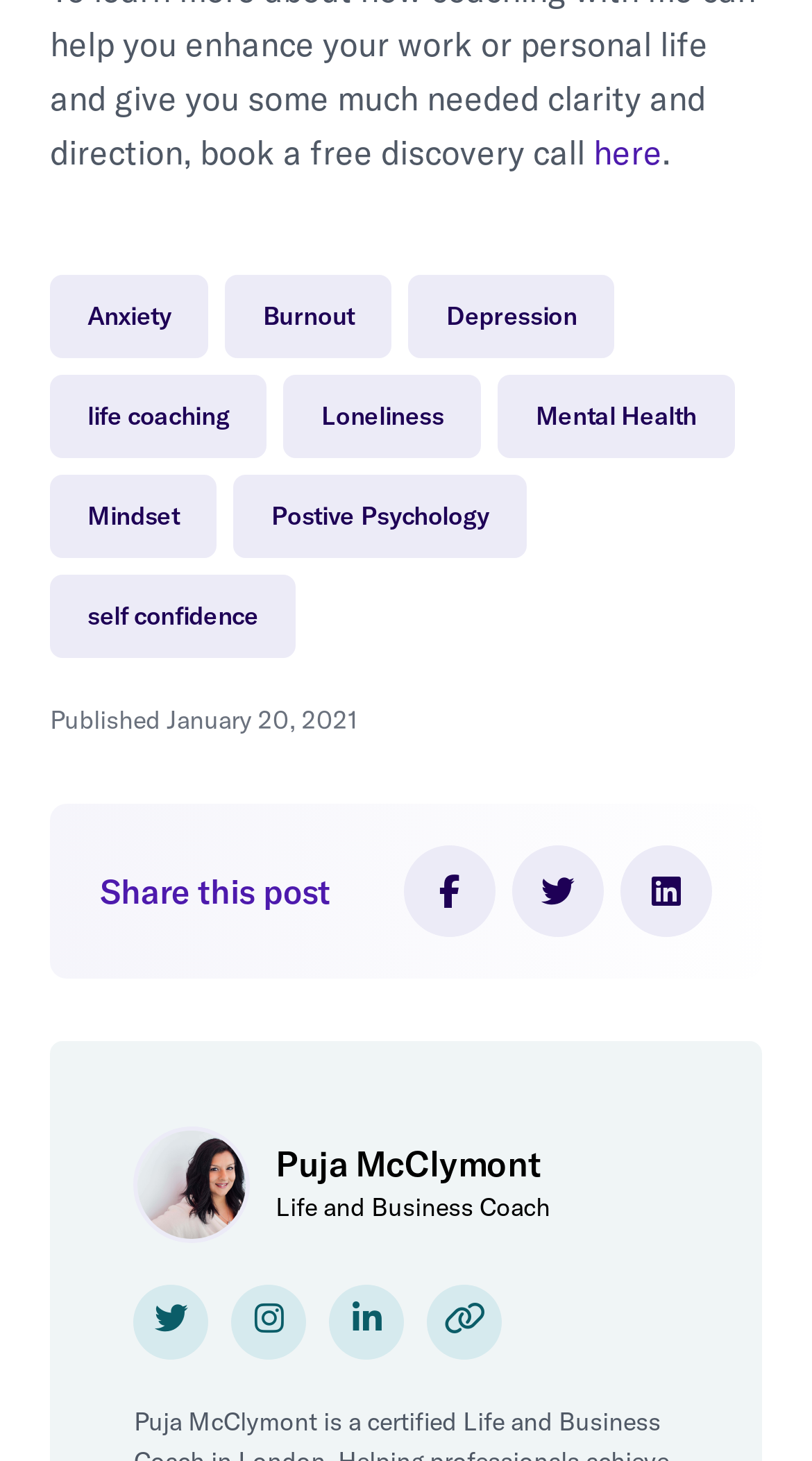Please specify the coordinates of the bounding box for the element that should be clicked to carry out this instruction: "View Puja McClymont's Twitter profile". The coordinates must be four float numbers between 0 and 1, formatted as [left, top, right, bottom].

[0.165, 0.879, 0.257, 0.93]